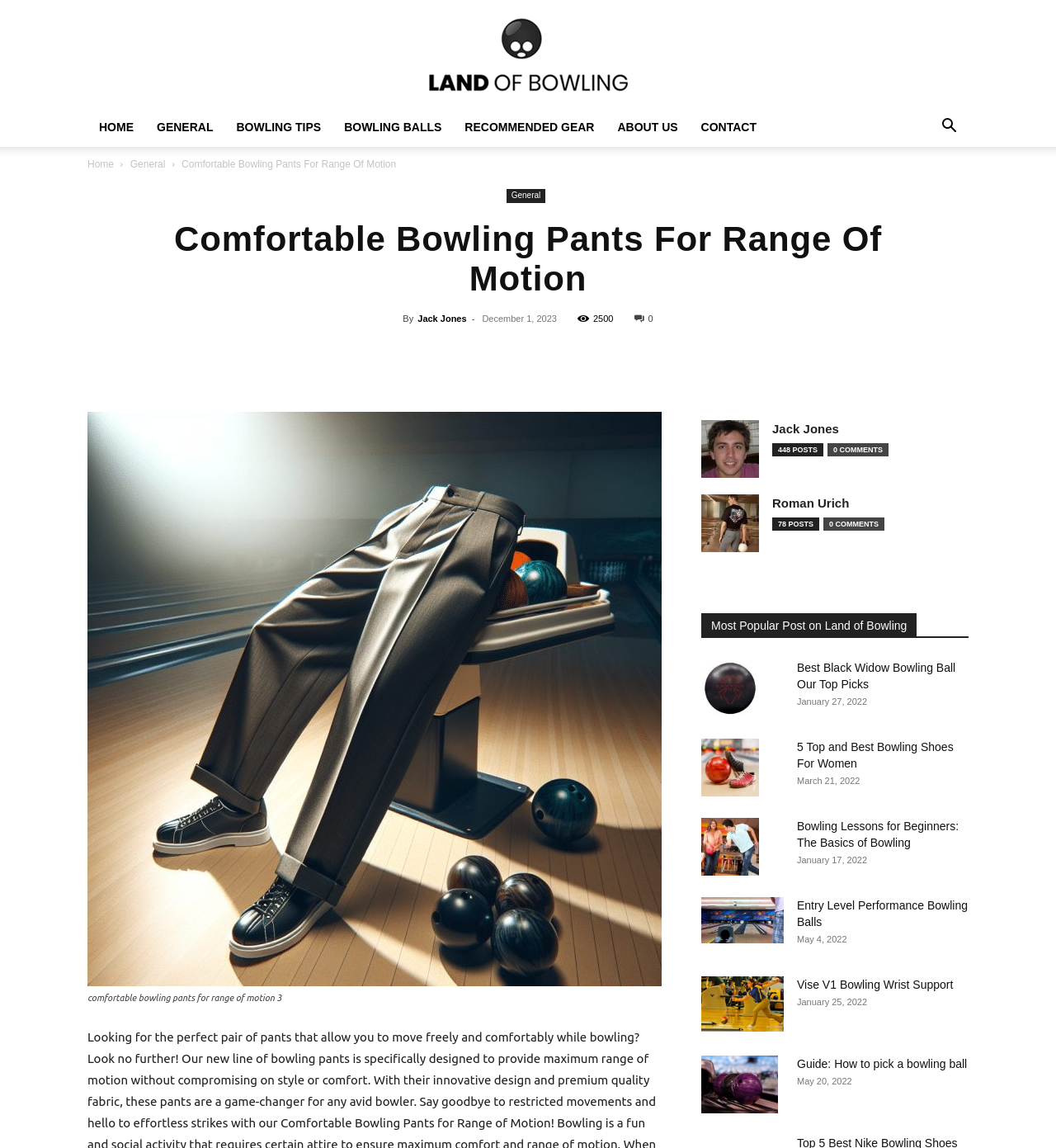Provide the bounding box coordinates of the HTML element described by the text: "Contact". The coordinates should be in the format [left, top, right, bottom] with values between 0 and 1.

[0.653, 0.093, 0.727, 0.128]